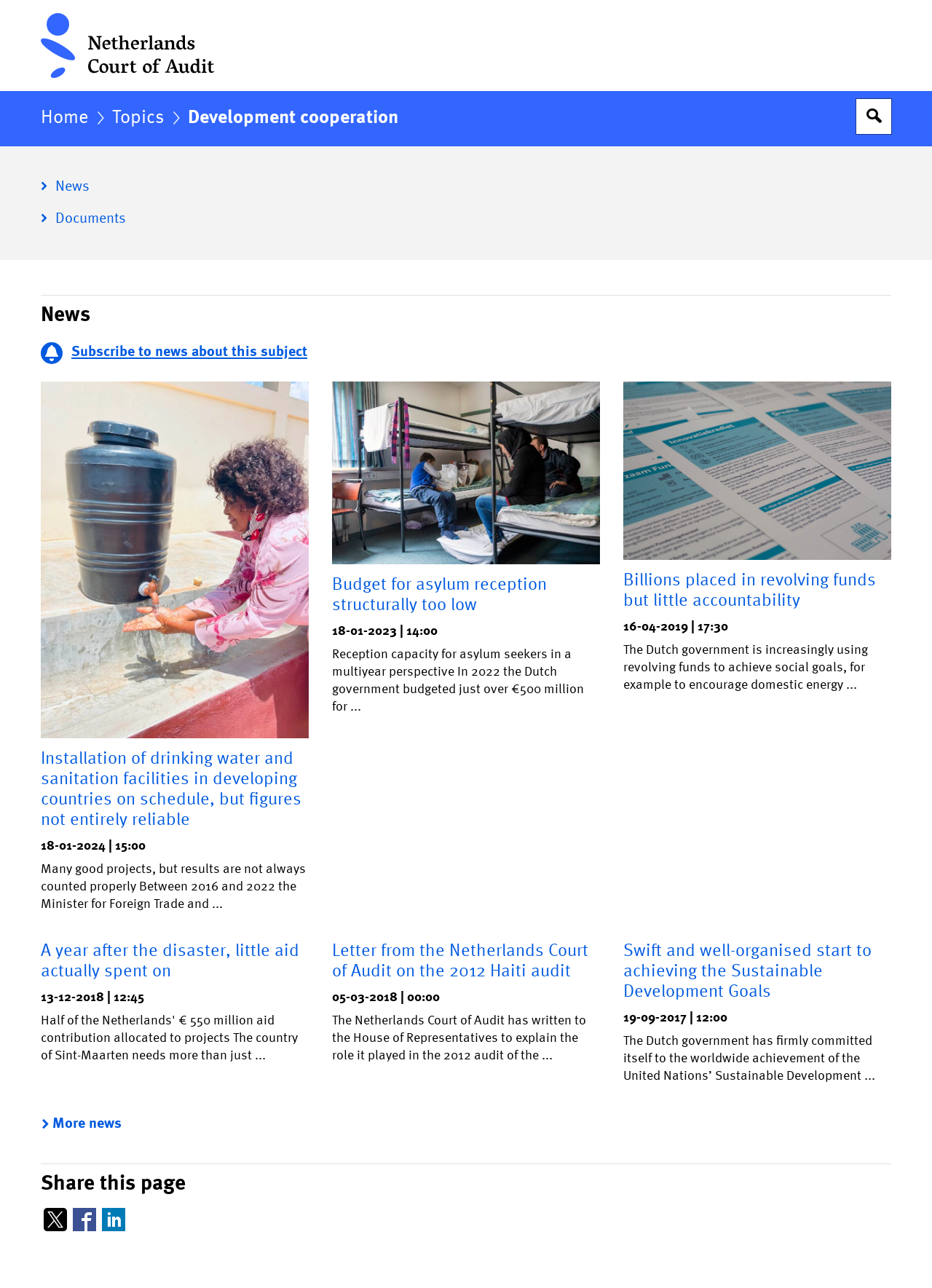Please answer the following question using a single word or phrase: 
What is the purpose of the search box?

To search the website